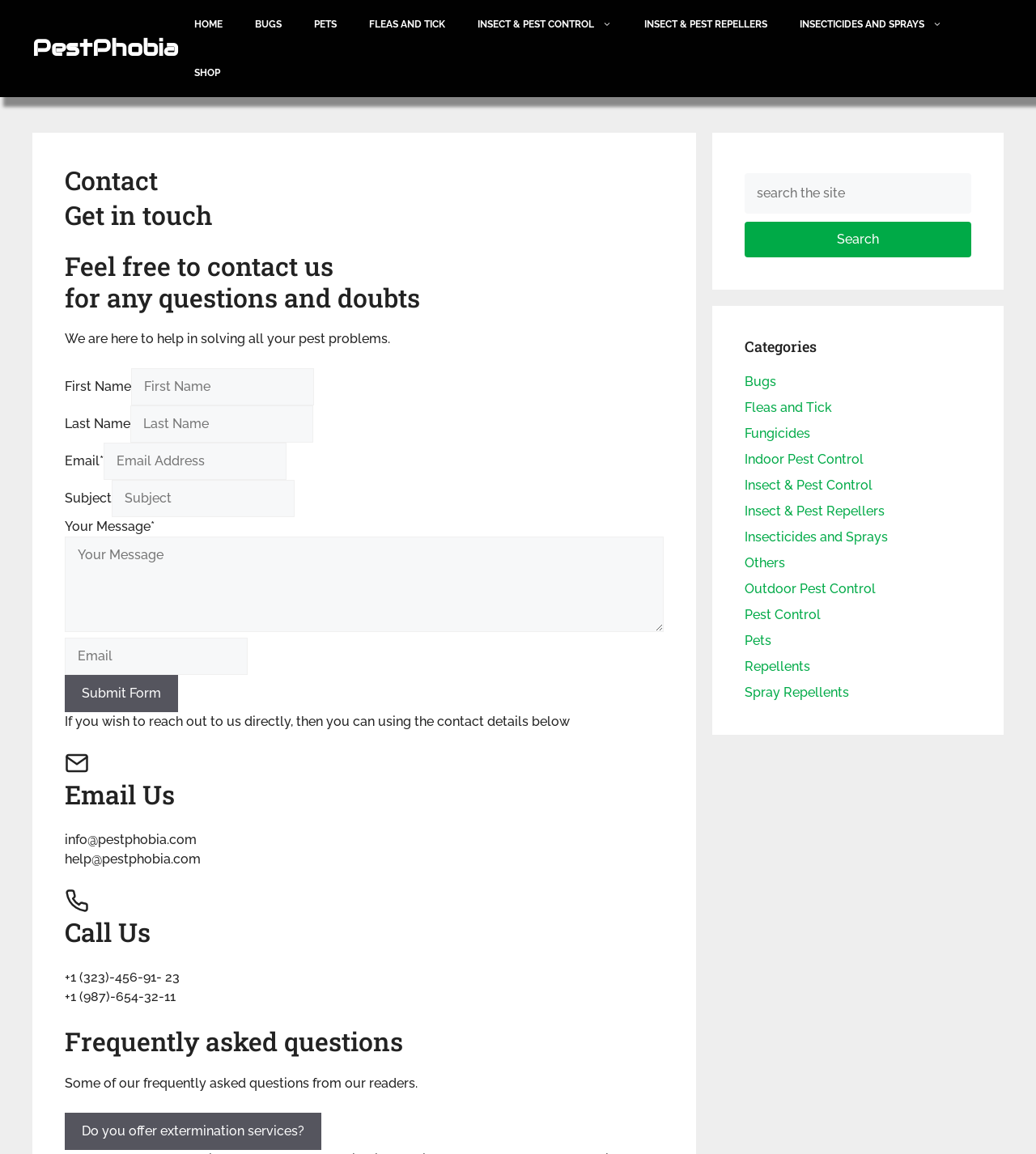What is the category of 'Fleas and Tick' on this webpage?
Examine the screenshot and reply with a single word or phrase.

Pest Control